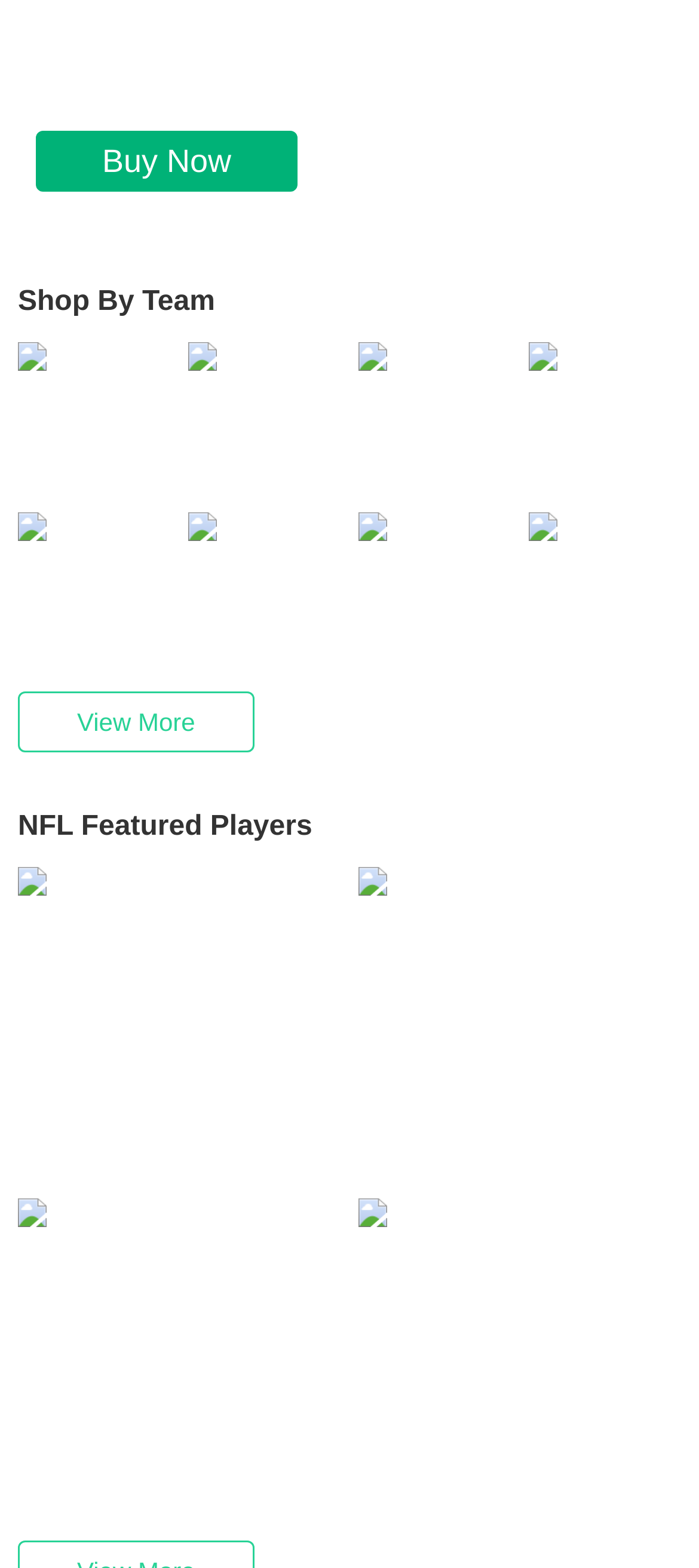Determine the bounding box coordinates of the target area to click to execute the following instruction: "Click the 'Buy Now' button."

[0.051, 0.083, 0.426, 0.122]